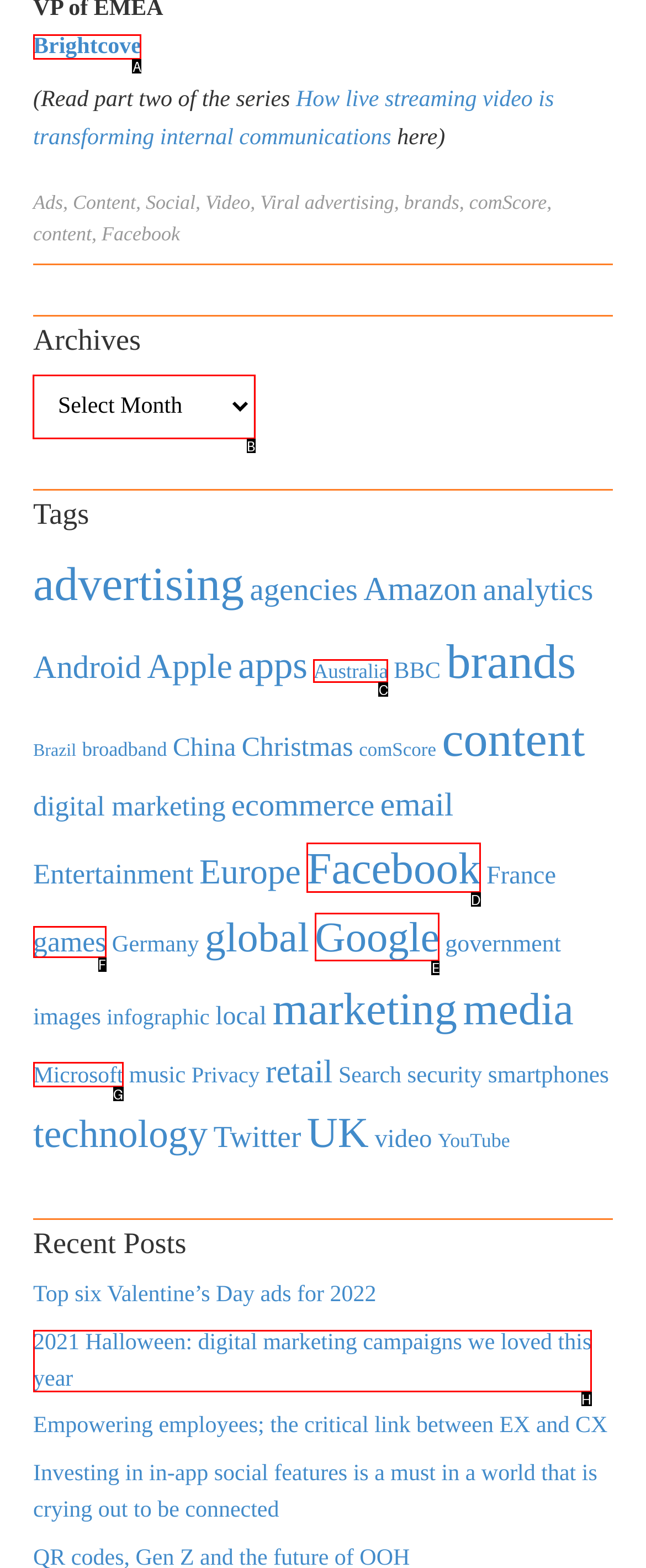Determine the correct UI element to click for this instruction: Click on the 'Archives' dropdown. Respond with the letter of the chosen element.

B